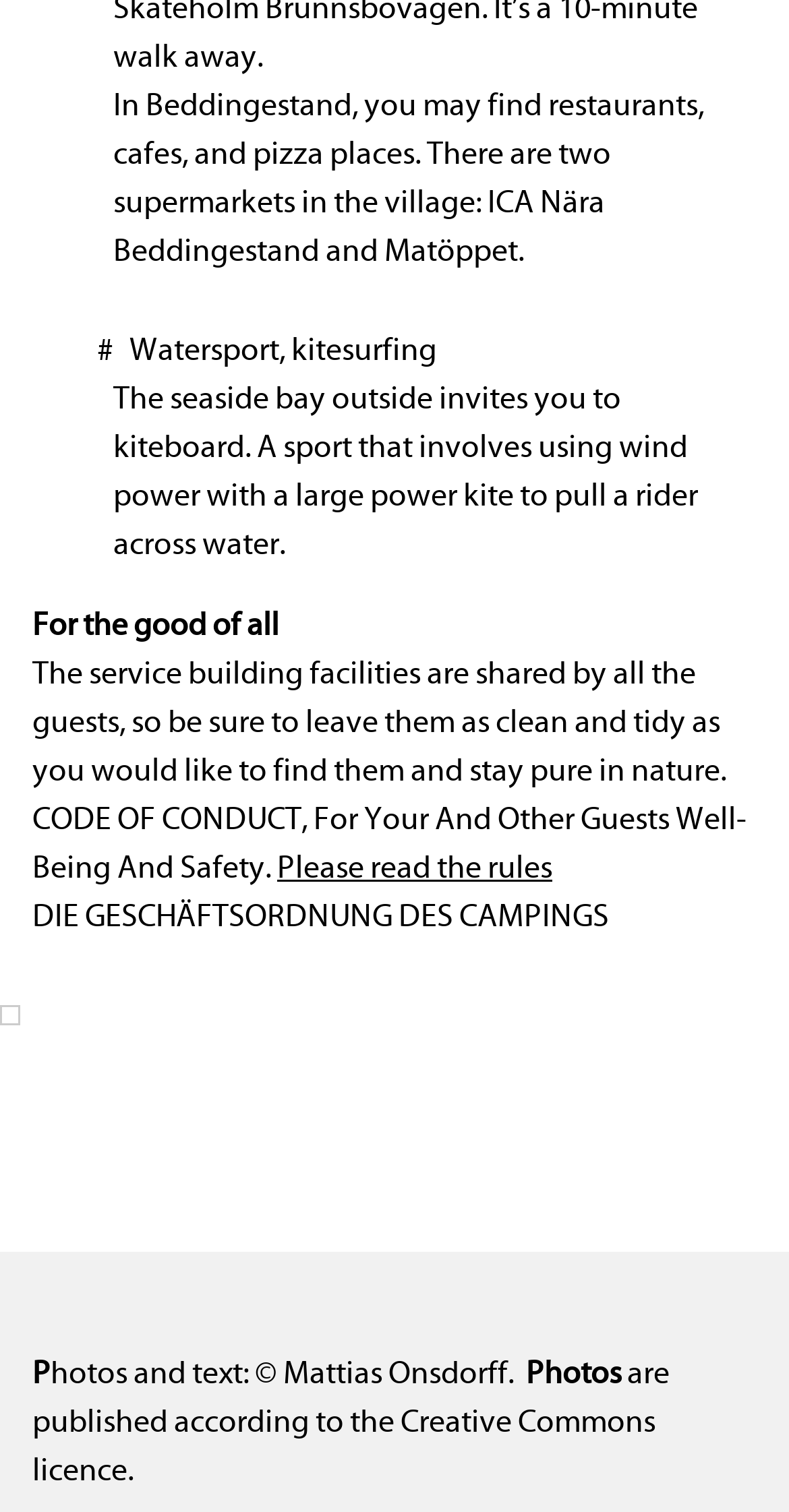What is the author of the photos and text?
Provide a comprehensive and detailed answer to the question.

The text 'hotos and text: © Mattias Onsdorff.' indicates that Mattias Onsdorff is the author of the photos and text.